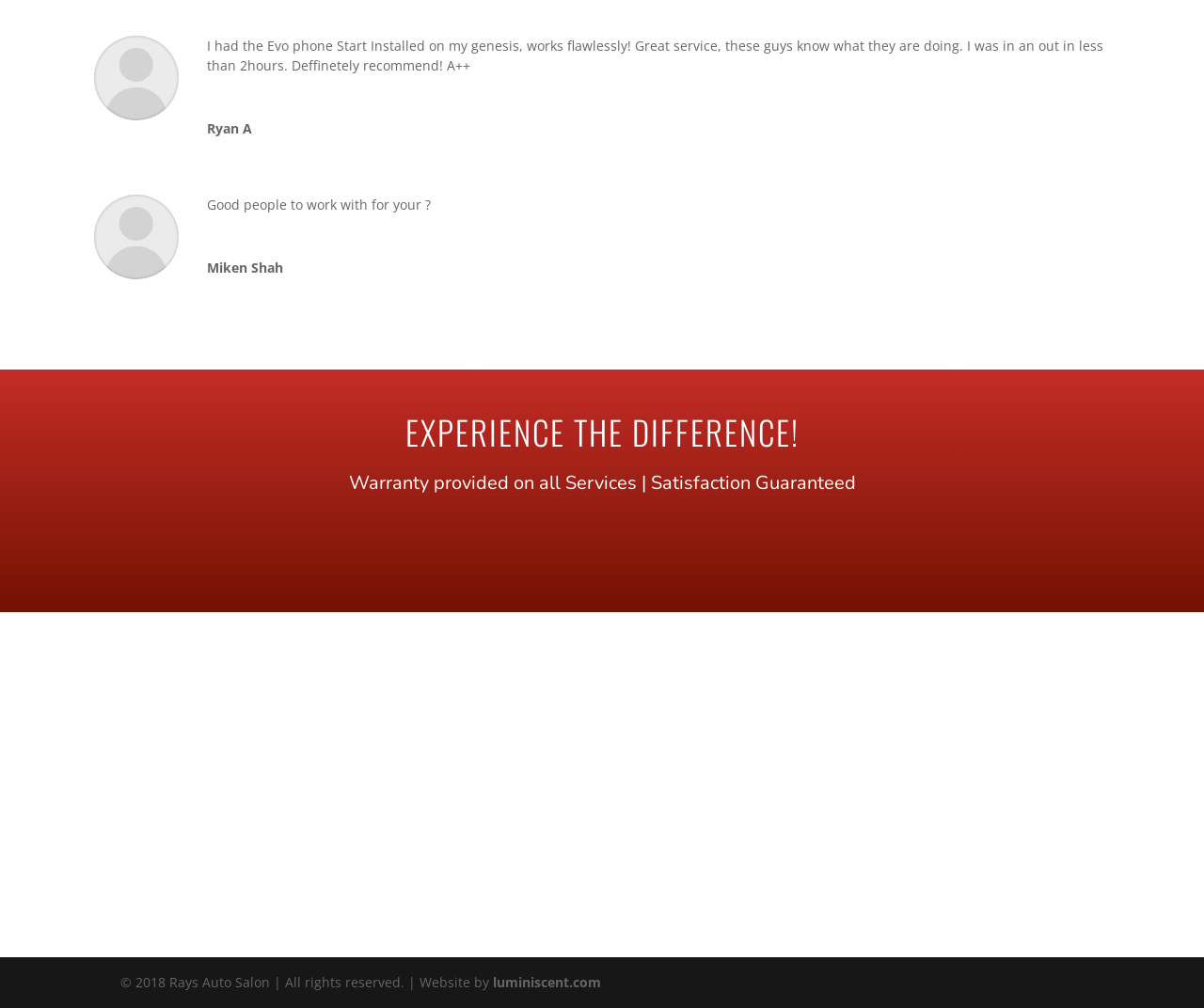What social media platforms does the auto salon have?
Based on the screenshot, respond with a single word or phrase.

Facebook and Instagram